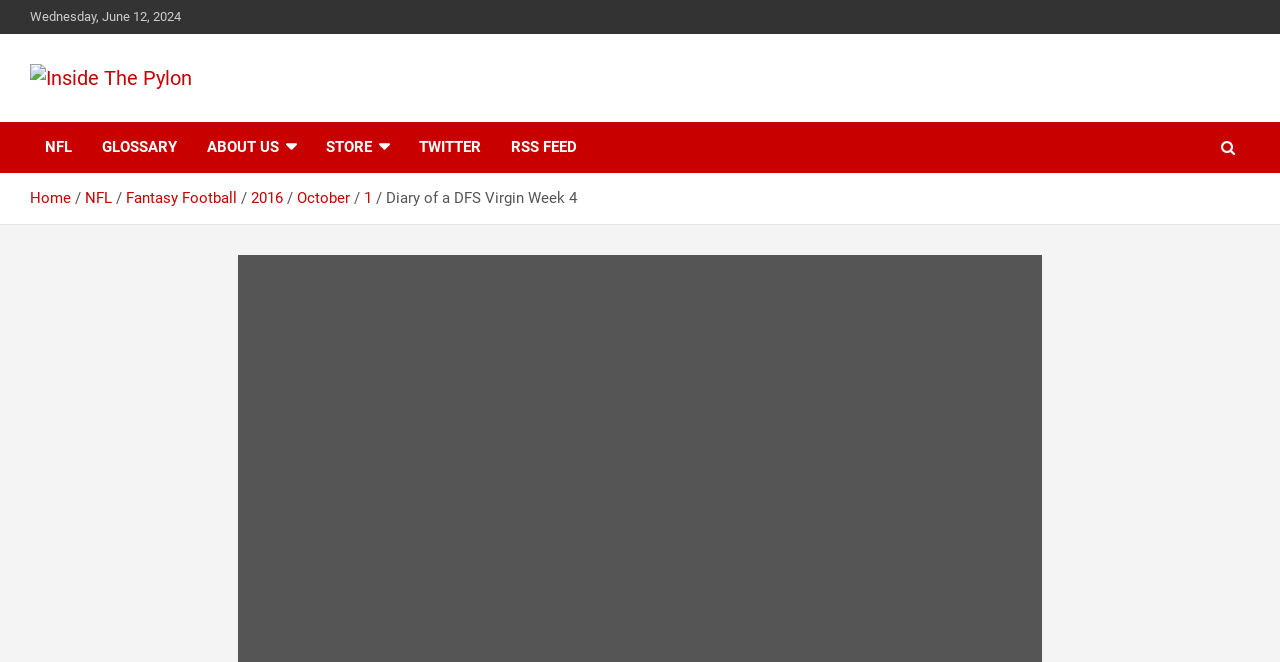Show the bounding box coordinates of the element that should be clicked to complete the task: "follow on TWITTER".

[0.316, 0.185, 0.388, 0.262]